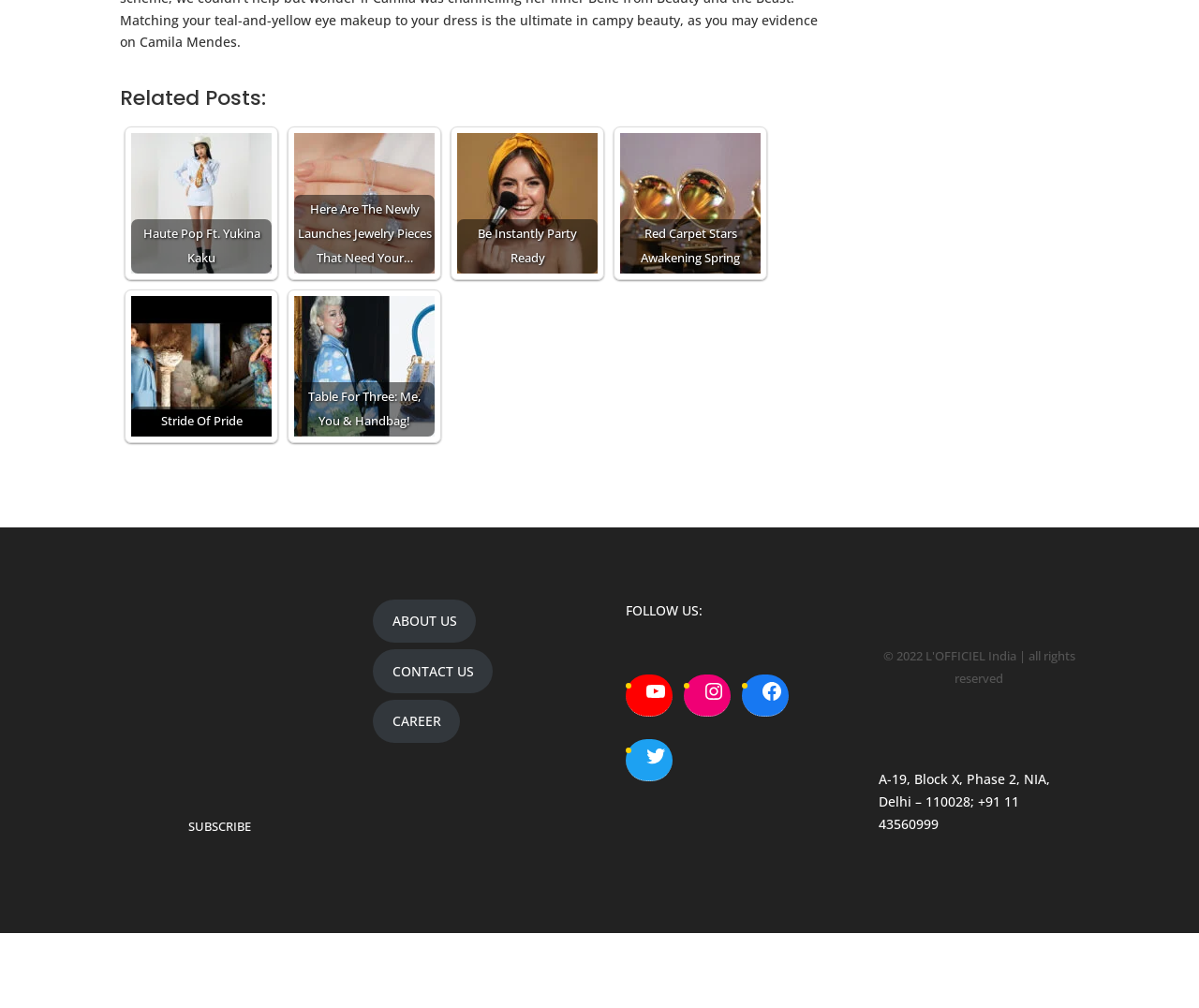Could you specify the bounding box coordinates for the clickable section to complete the following instruction: "Click on 'Haute Pop Ft. Yukina Kaku'"?

[0.109, 0.132, 0.227, 0.271]